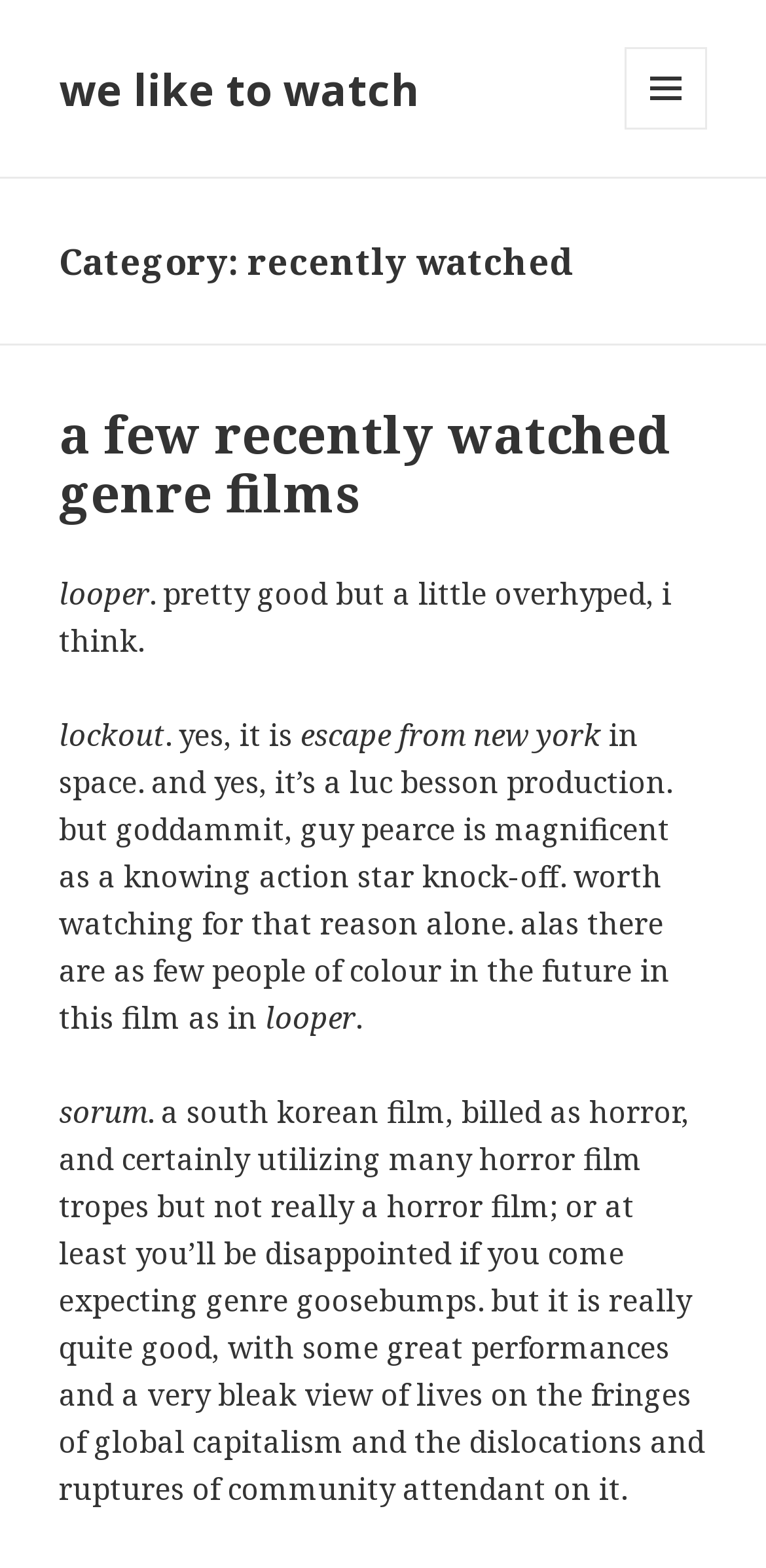Based on the image, give a detailed response to the question: How many film titles are mentioned on the webpage?

The film titles mentioned on the webpage are 'looper', 'lockout', 'escape from new york', 'looper' again, and 'sorum'. These titles can be found in the StaticText elements within the HeaderAsNonLandmark element.